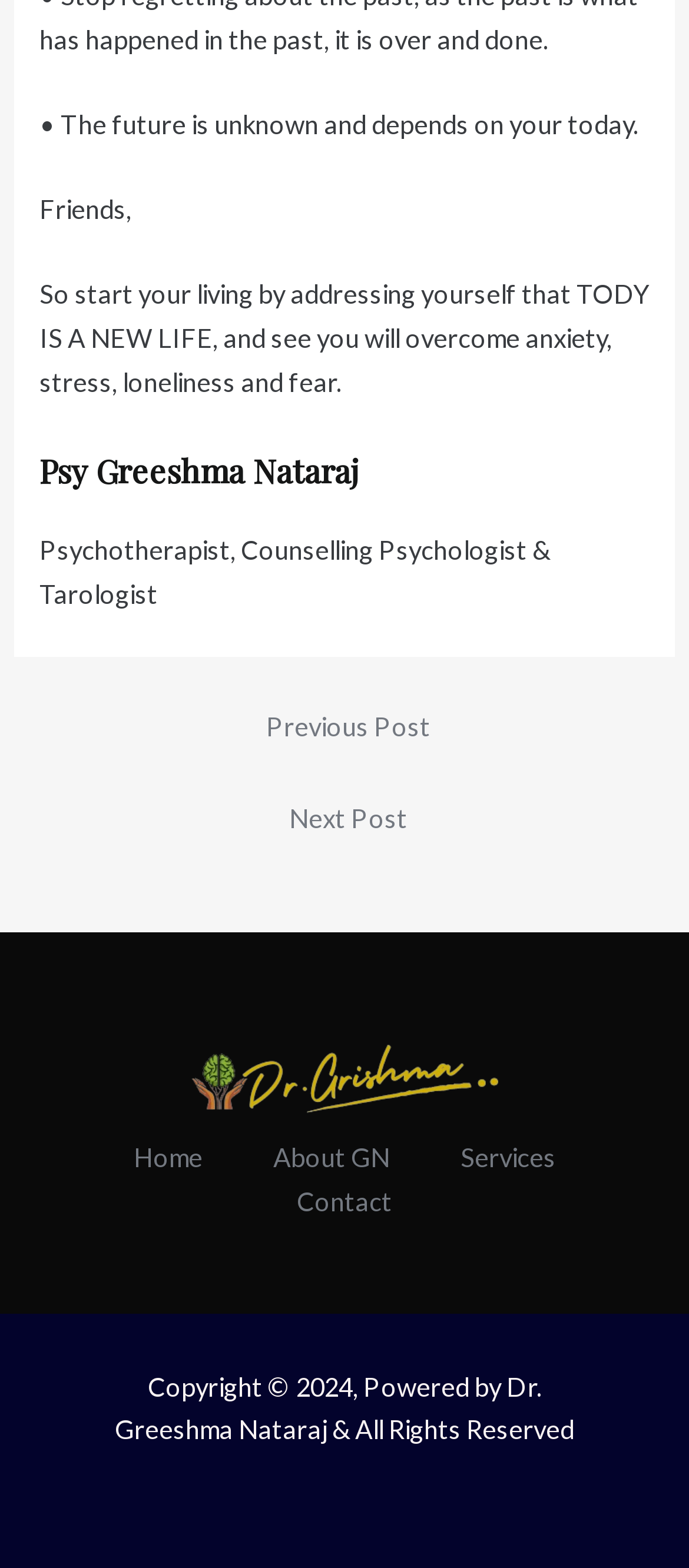Using the format (top-left x, top-left y, bottom-right x, bottom-right y), provide the bounding box coordinates for the described UI element. All values should be floating point numbers between 0 and 1: ← Previous Post

[0.025, 0.446, 0.985, 0.484]